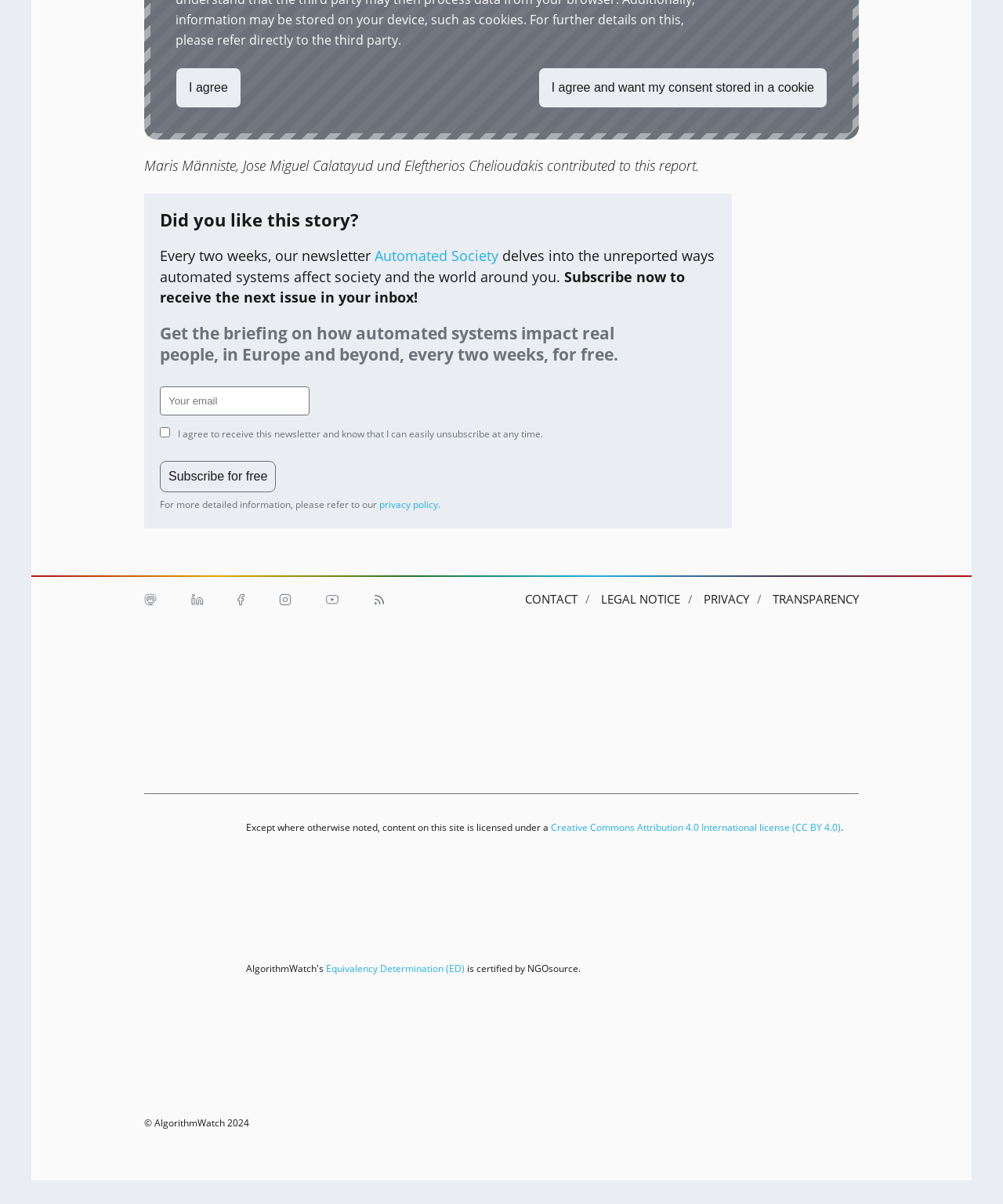Refer to the image and offer a detailed explanation in response to the question: What is the license under which the content is licensed?

I found the answer by looking at the text 'Except where otherwise noted, content on this site is licensed under a' and the link 'Creative Commons Attribution 4.0 International license (CC BY 4.0)' next to it, which suggests that the content is licensed under CC BY 4.0.